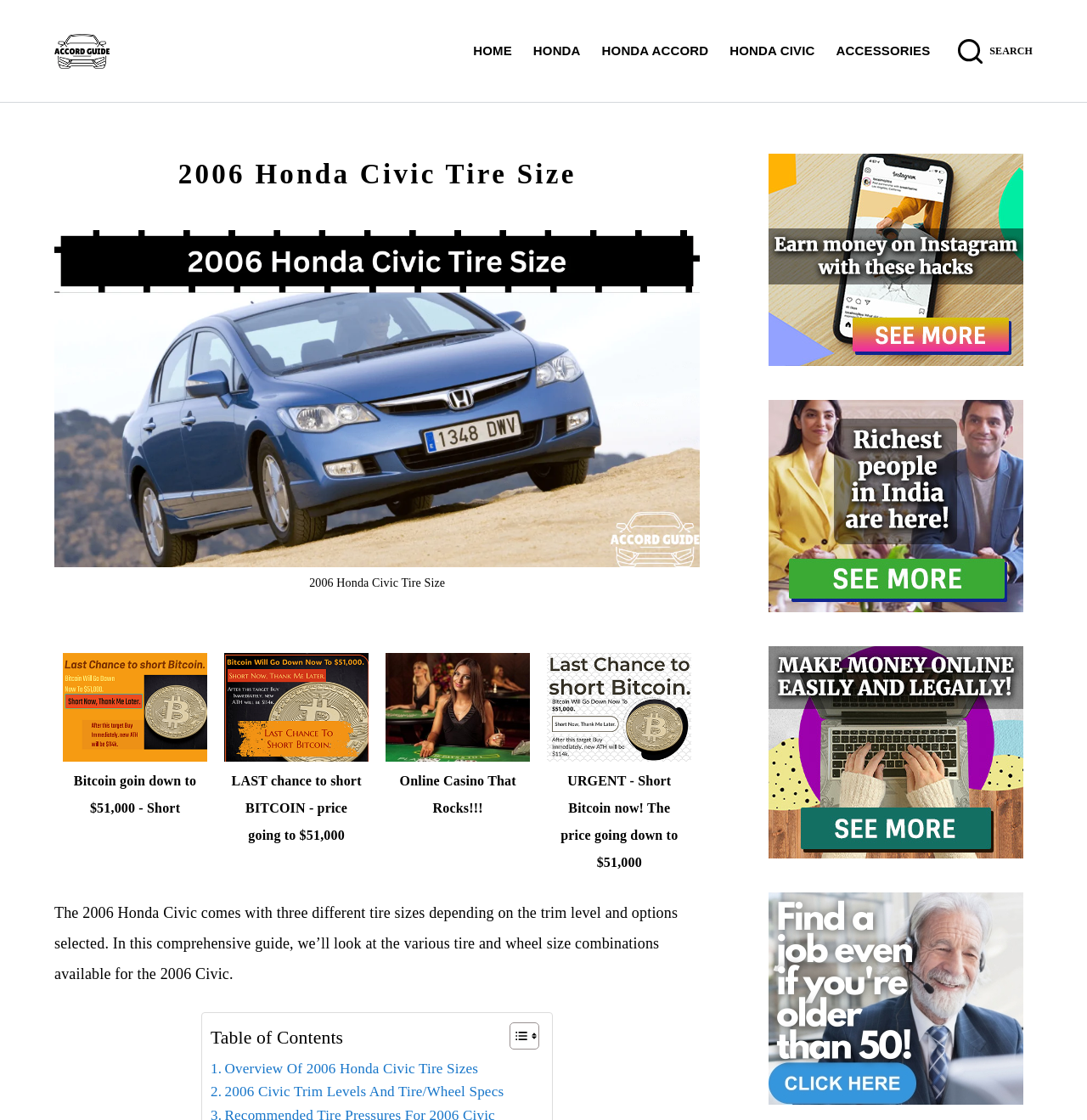Specify the bounding box coordinates of the area to click in order to follow the given instruction: "Go to HOME page."

[0.426, 0.0, 0.481, 0.091]